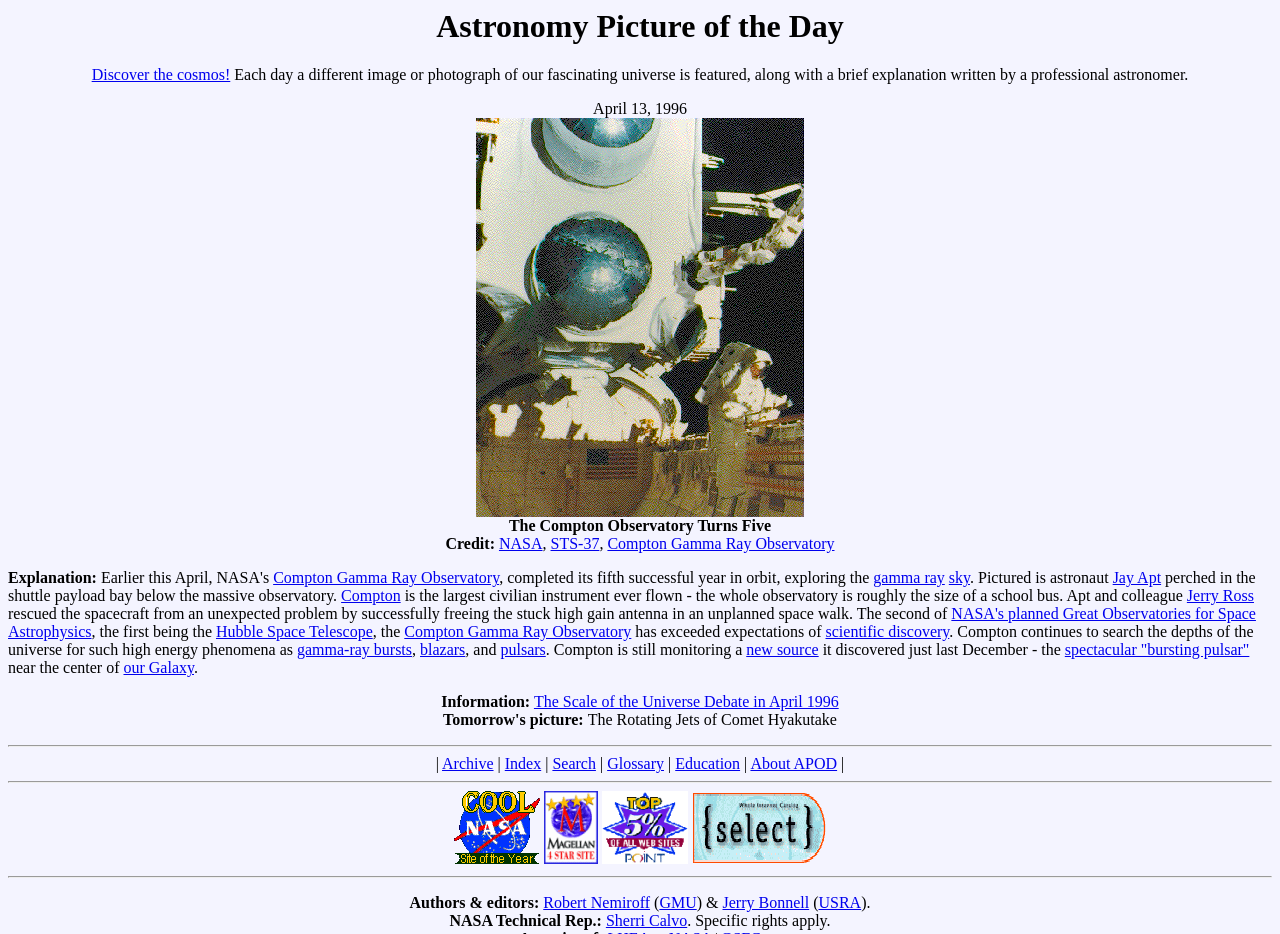What is the name of the observatory?
Refer to the image and provide a thorough answer to the question.

The answer can be found in the text 'The Compton Observatory Turns Five' and also in the link 'Compton Gamma Ray Observatory' which appears multiple times in the webpage.